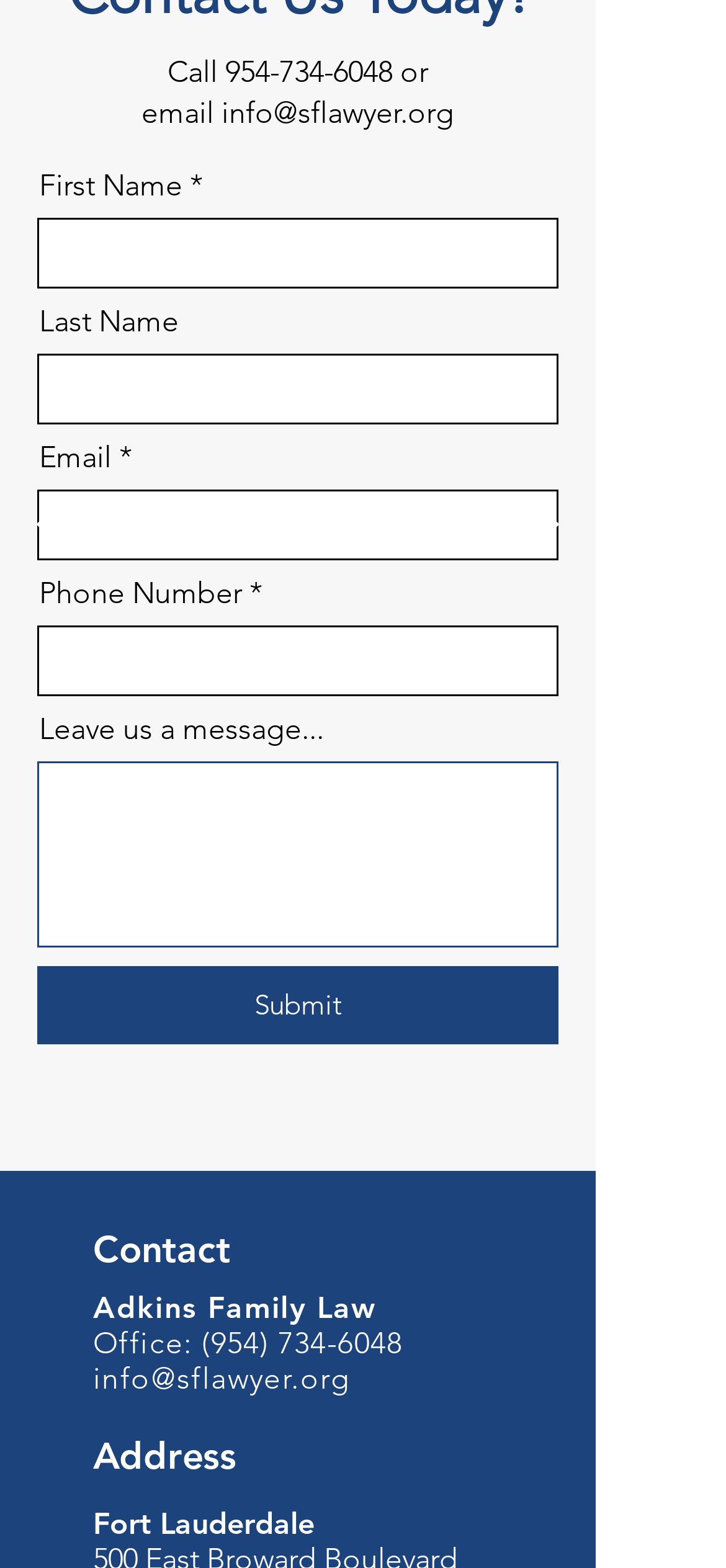Reply to the question with a brief word or phrase: What is the phone number to contact the law firm?

954-734-6048